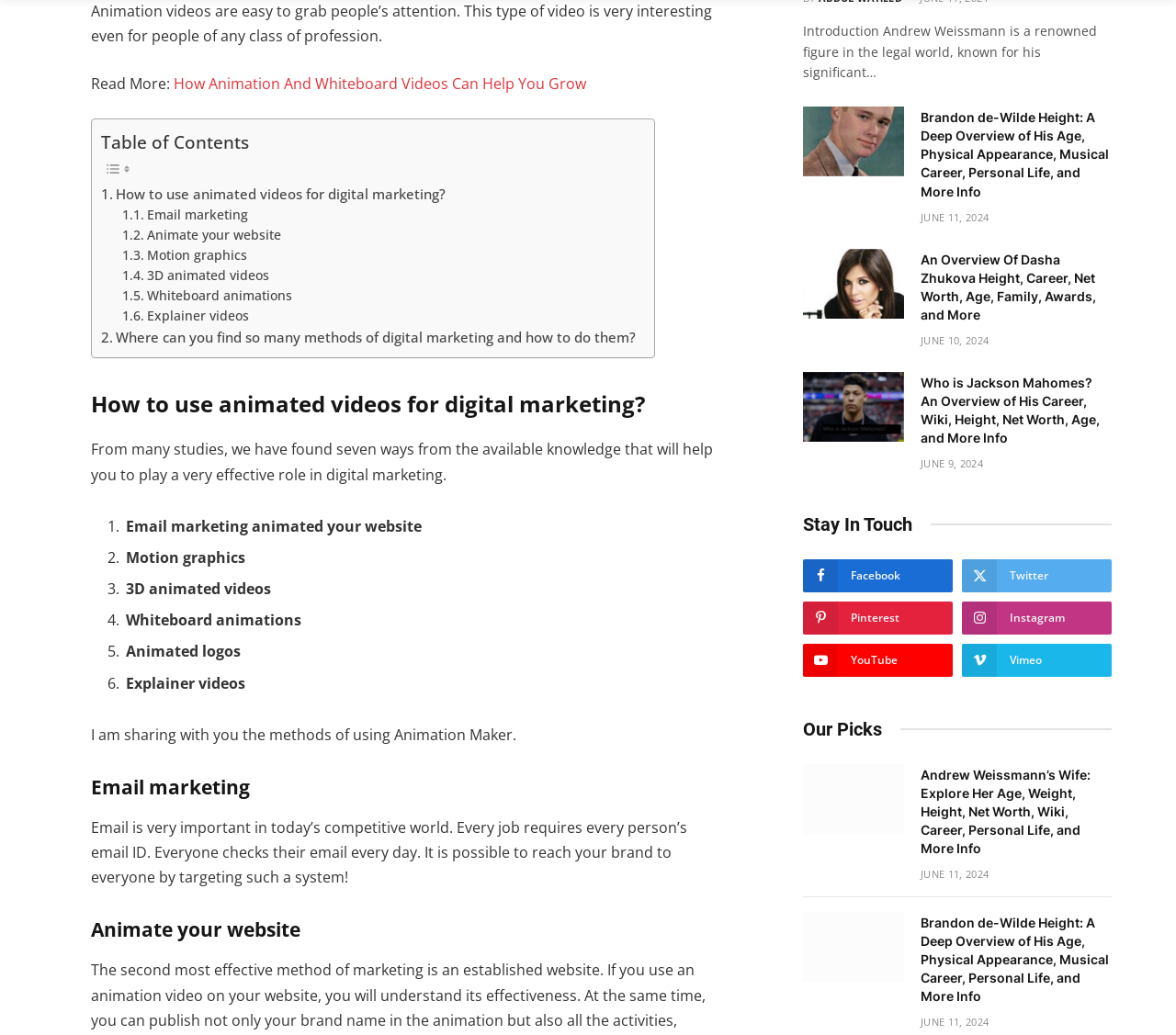Locate the bounding box coordinates of the element that should be clicked to execute the following instruction: "Check out 'Brandon de-Wilde Height: A Deep Overview of His Age, Physical Appearance, Musical Career, Personal Life, and More Info'".

[0.783, 0.105, 0.945, 0.194]